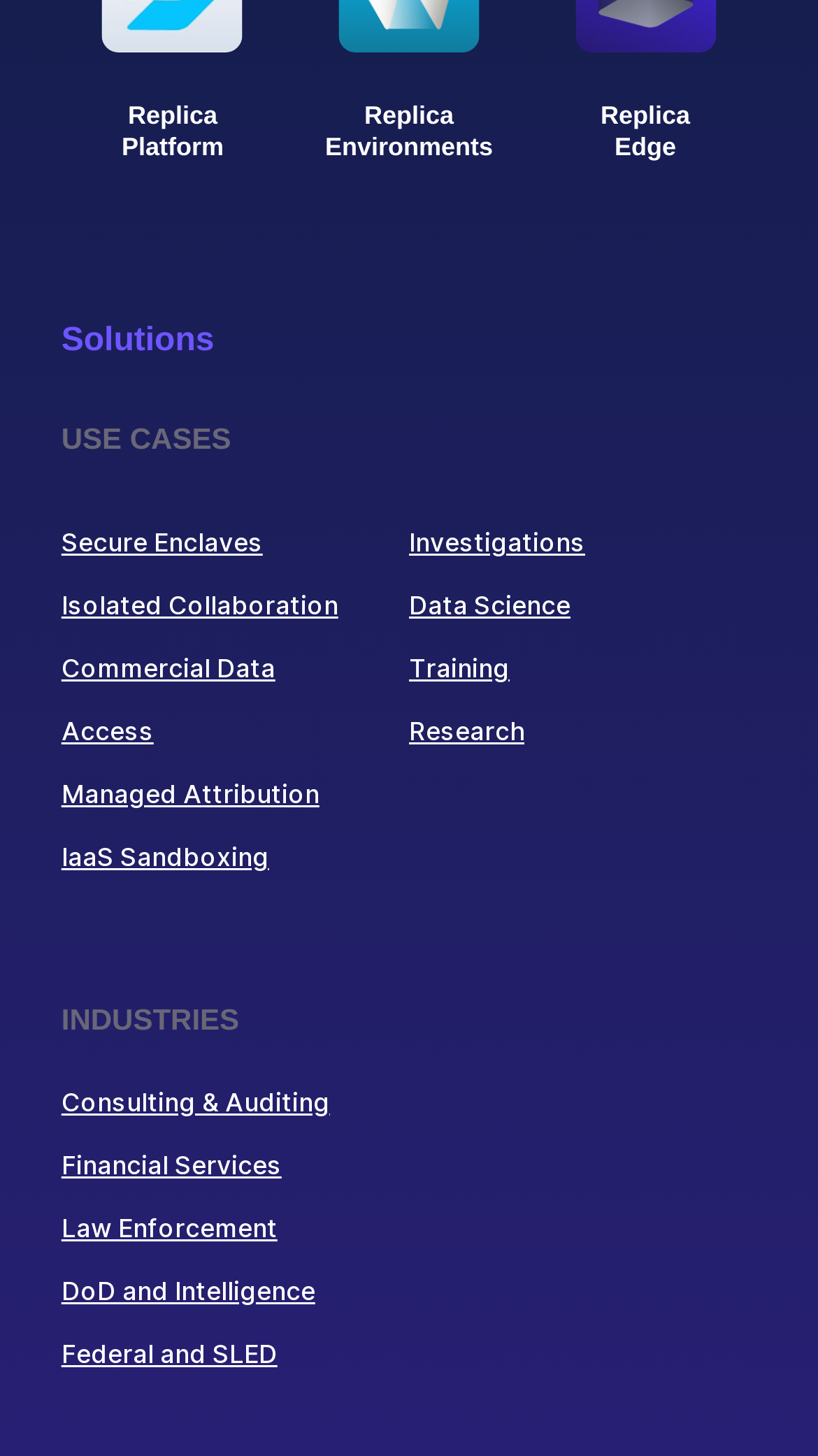Please provide a one-word or short phrase answer to the question:
What is the bounding box coordinate of the 'Solutions' link?

[0.075, 0.222, 0.262, 0.247]